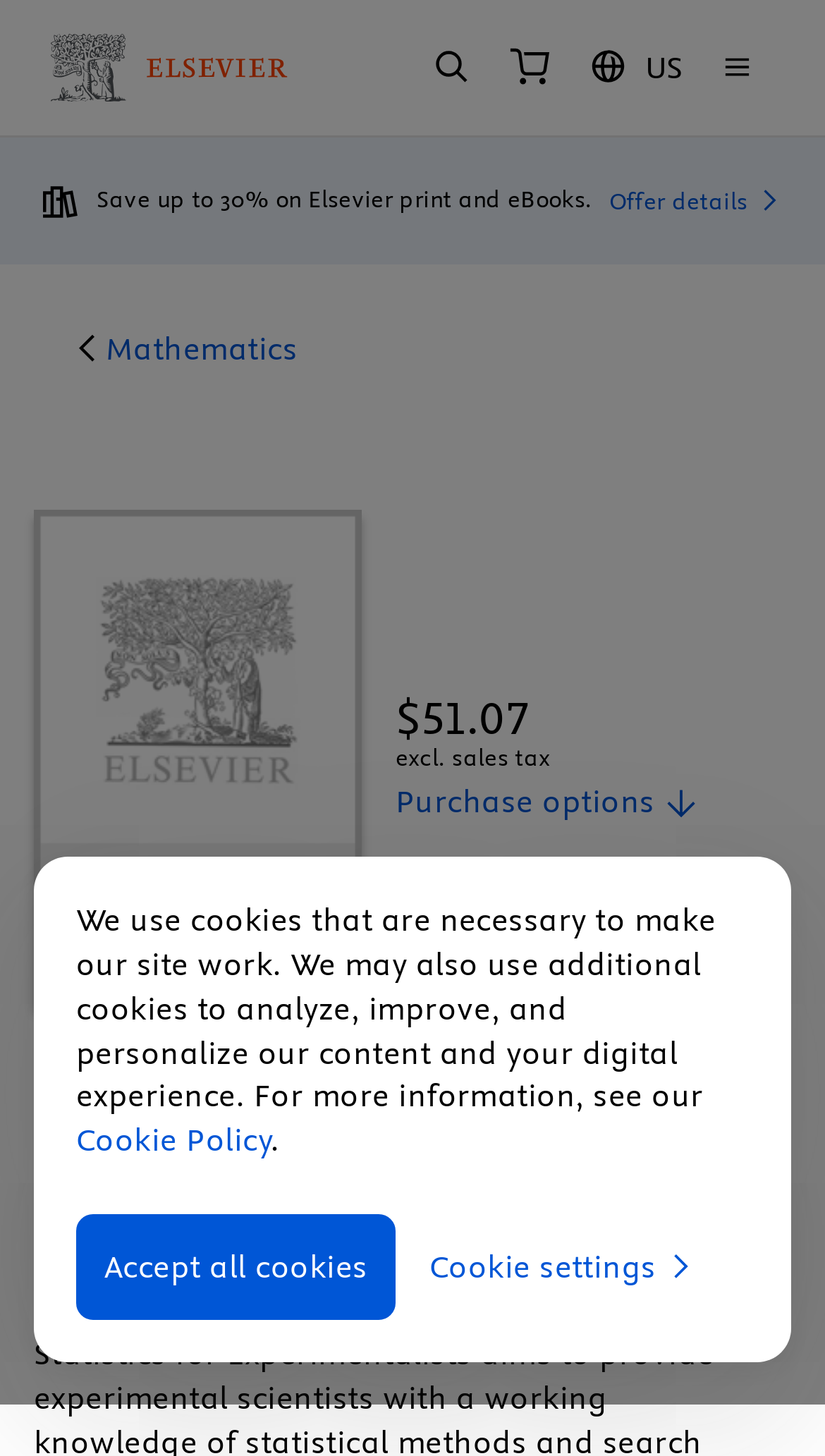What is the language of the book?
Give a detailed explanation using the information visible in the image.

I found the answer by looking at the section that displays the book's details, where it says 'Language: English'.